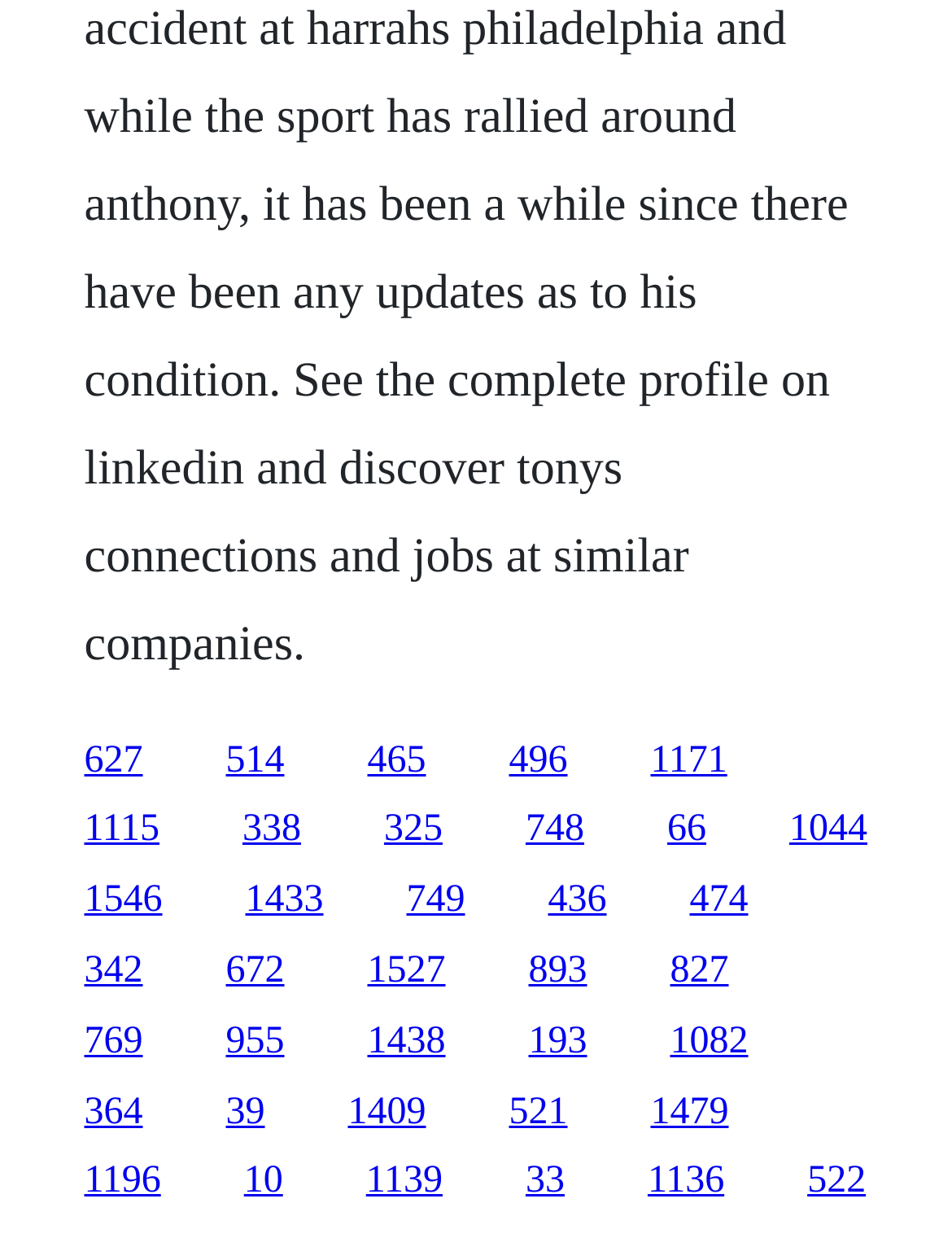Find and specify the bounding box coordinates that correspond to the clickable region for the instruction: "go to the last link on the first row".

[0.683, 0.597, 0.764, 0.63]